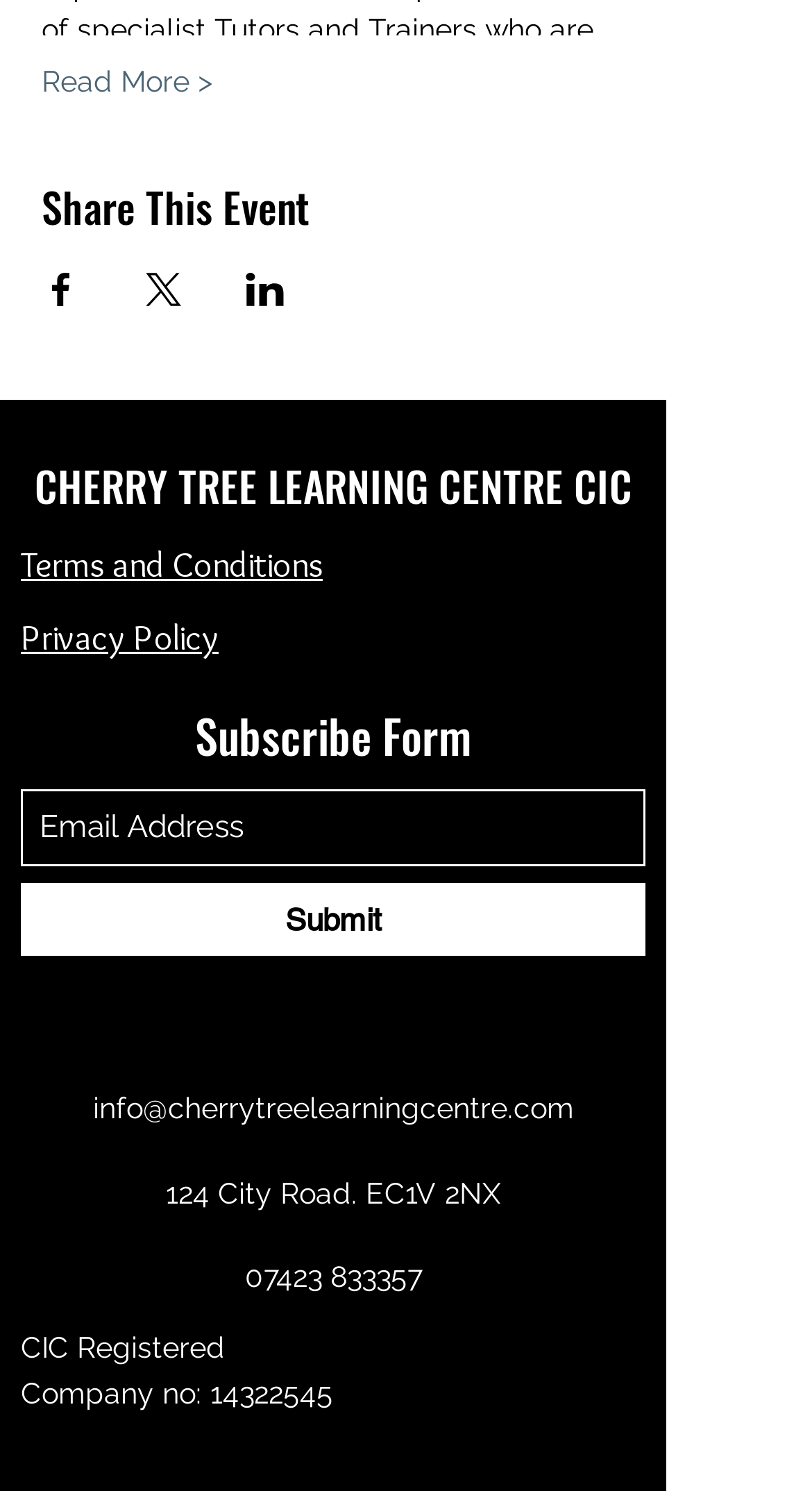What is the purpose of the 'Read More >' button?
Based on the image, answer the question with as much detail as possible.

I inferred the purpose of the 'Read More >' button by considering its position and context on the webpage. It is likely that clicking this button will provide more information about the event mentioned in the static text elements above it.